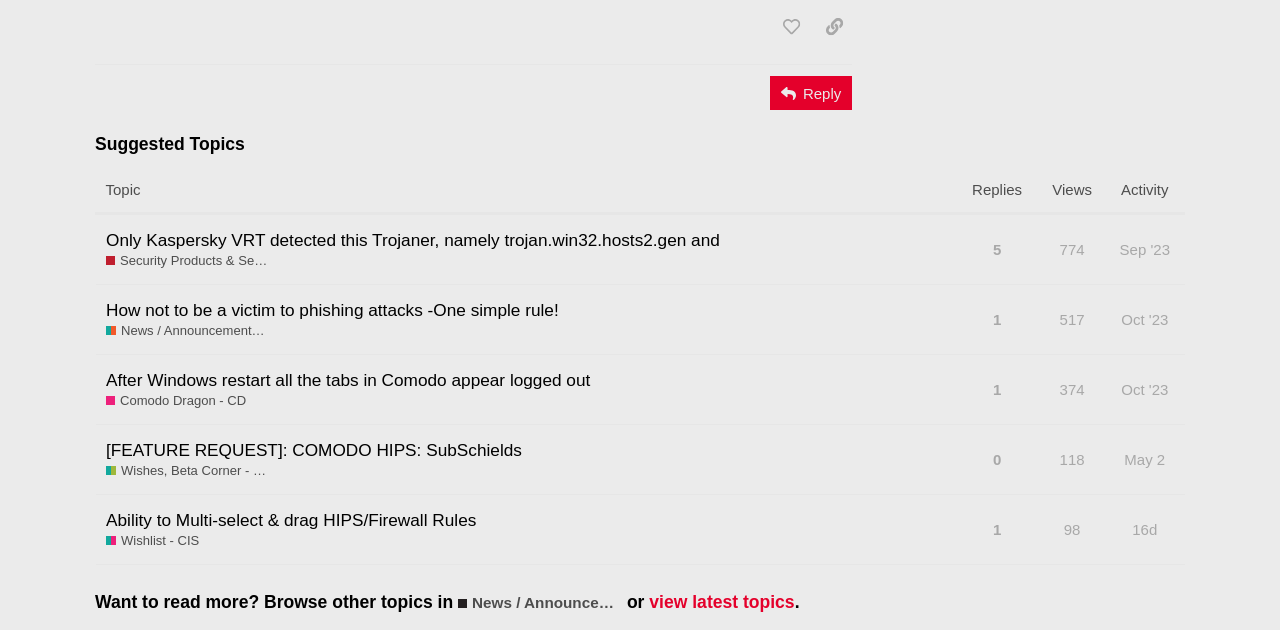How many replies does the topic 'Only Kaspersky VRT detected this Trojaner...' have?
Look at the image and respond with a one-word or short phrase answer.

5 replies